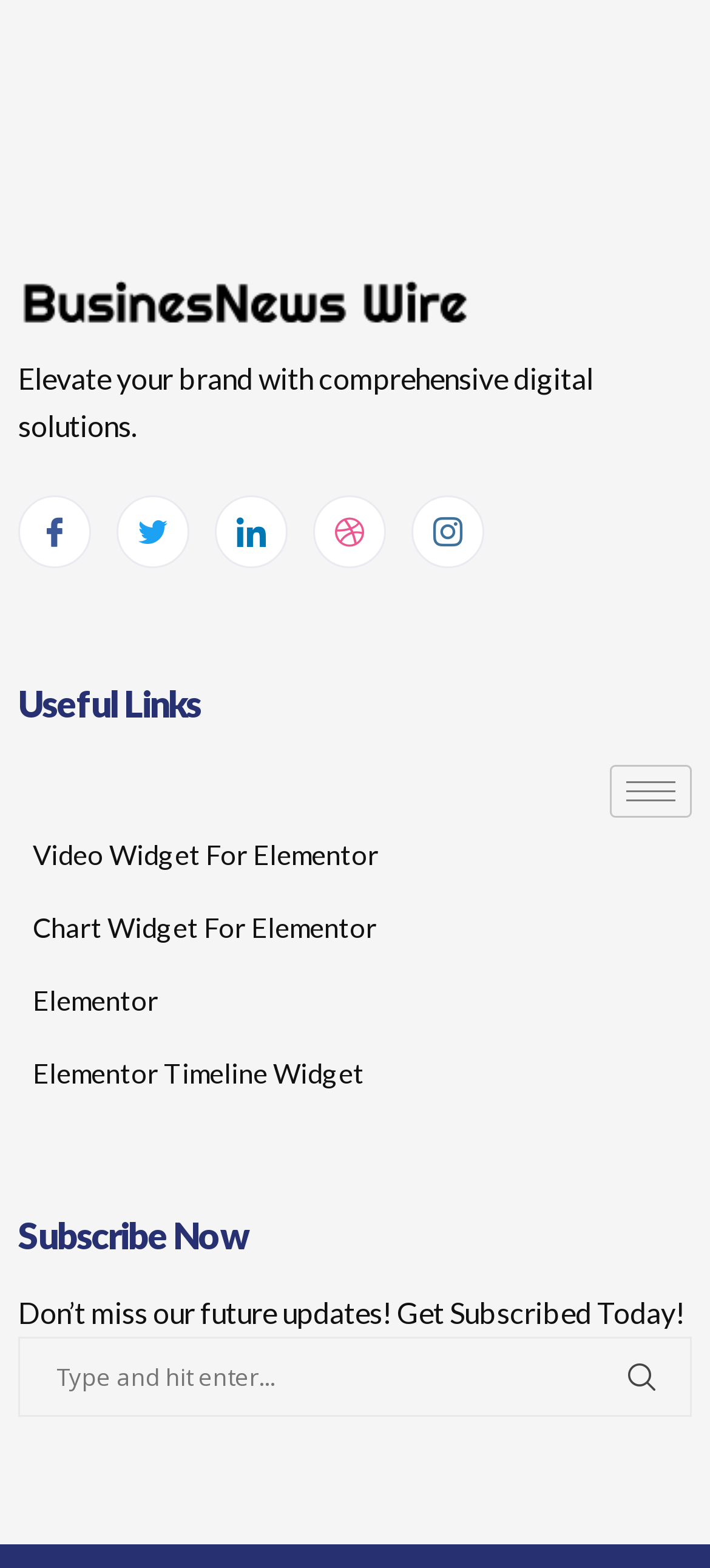Give a one-word or one-phrase response to the question: 
How many social media links are available?

5